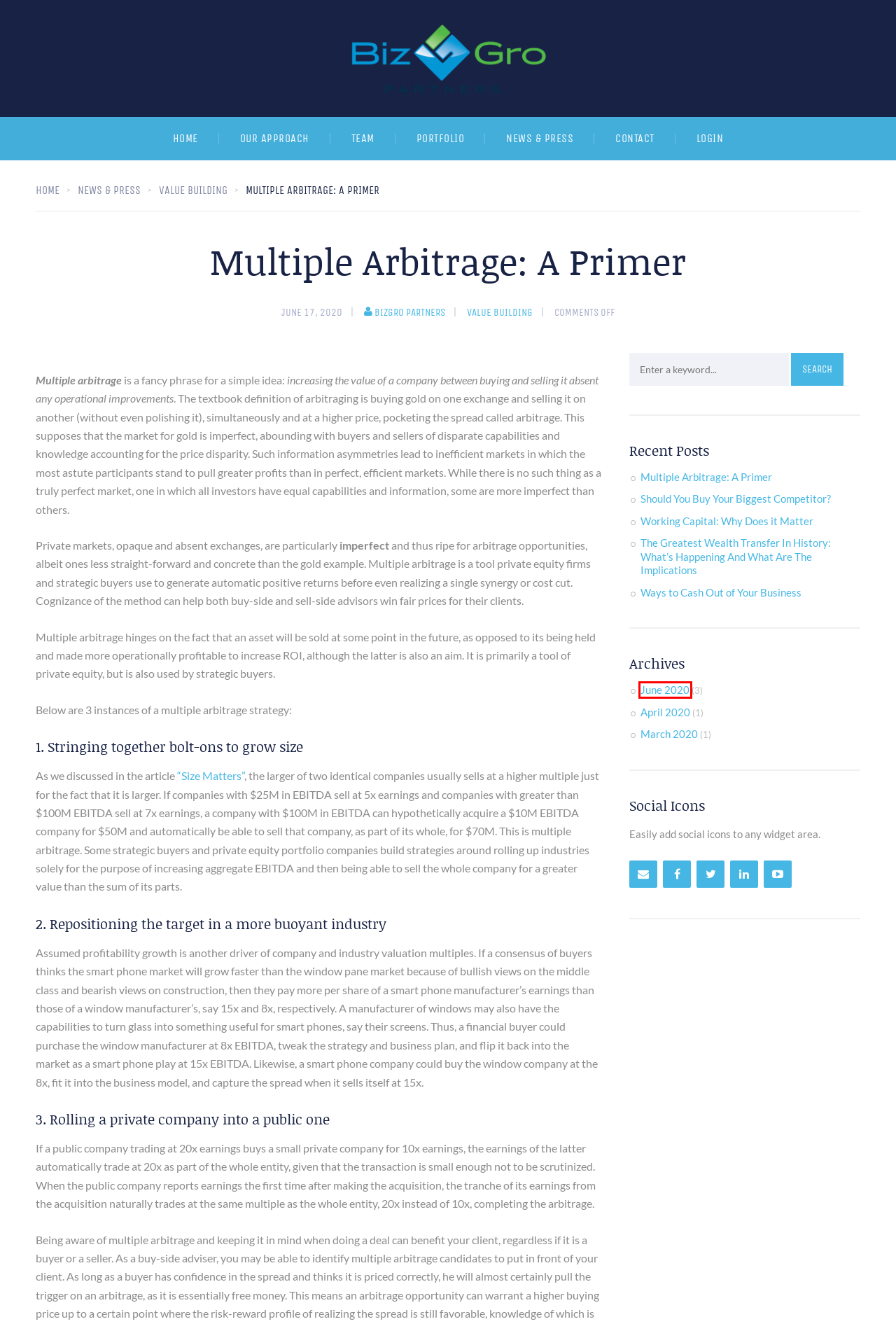Examine the screenshot of the webpage, which has a red bounding box around a UI element. Select the webpage description that best fits the new webpage after the element inside the red bounding box is clicked. Here are the choices:
A. June 2020 - A Private Investment Management Firm
B. March 2020 - A Private Investment Management Firm
C. Should You Buy Your Biggest Competitor? - A Private Investment Management Firm
D. Contact - A Private Investment Management Firm
E. Portfolio - A Private Investment Management Firm
F. Home - A Private Investment Management Firm
G. Working Capital: Why Does it Matter - A Private Investment Management Firm
H. April 2020 - A Private Investment Management Firm

A